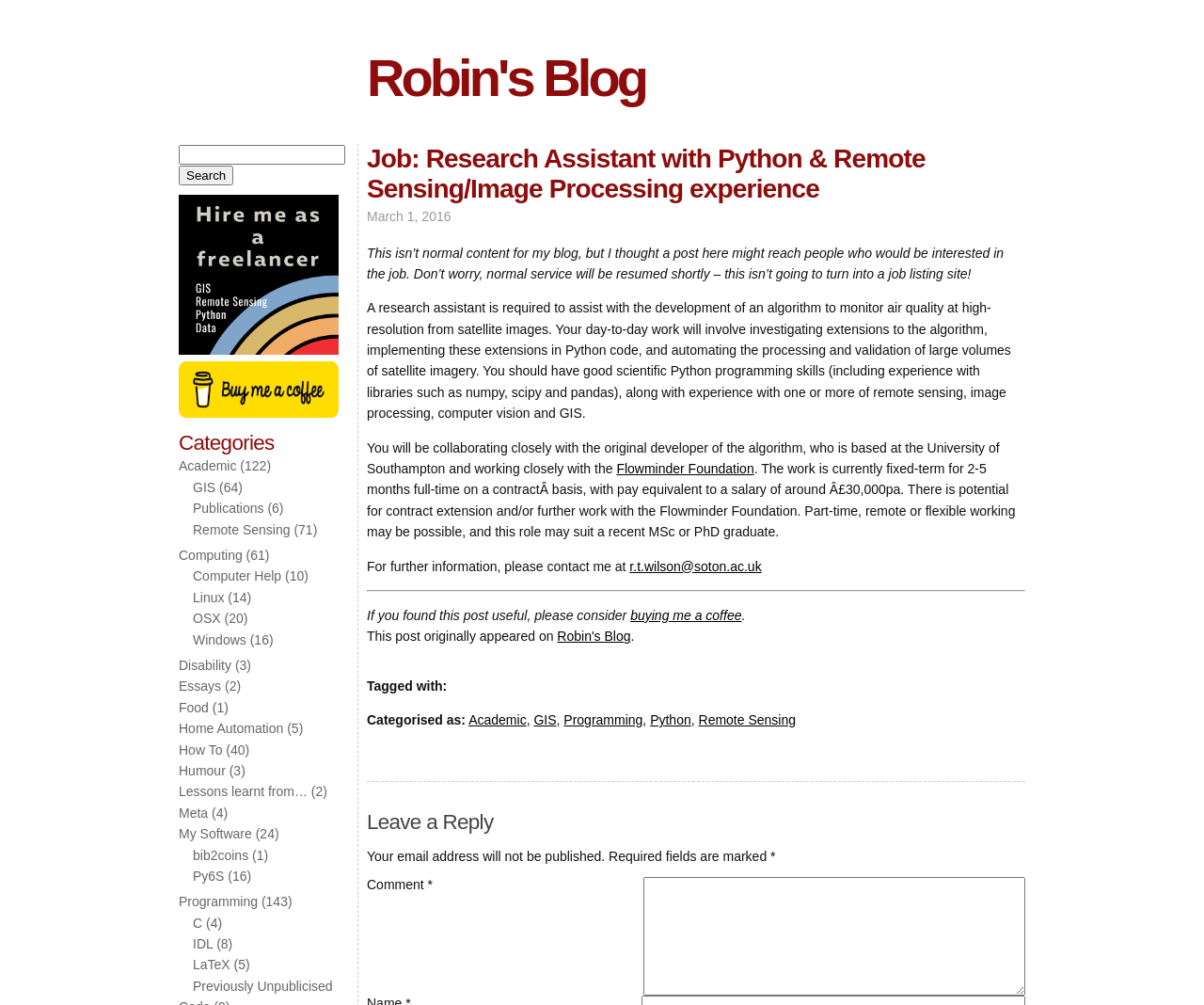What is the purpose of the 'Buy Me A Coffee' link?
Based on the screenshot, respond with a single word or phrase.

To support the author